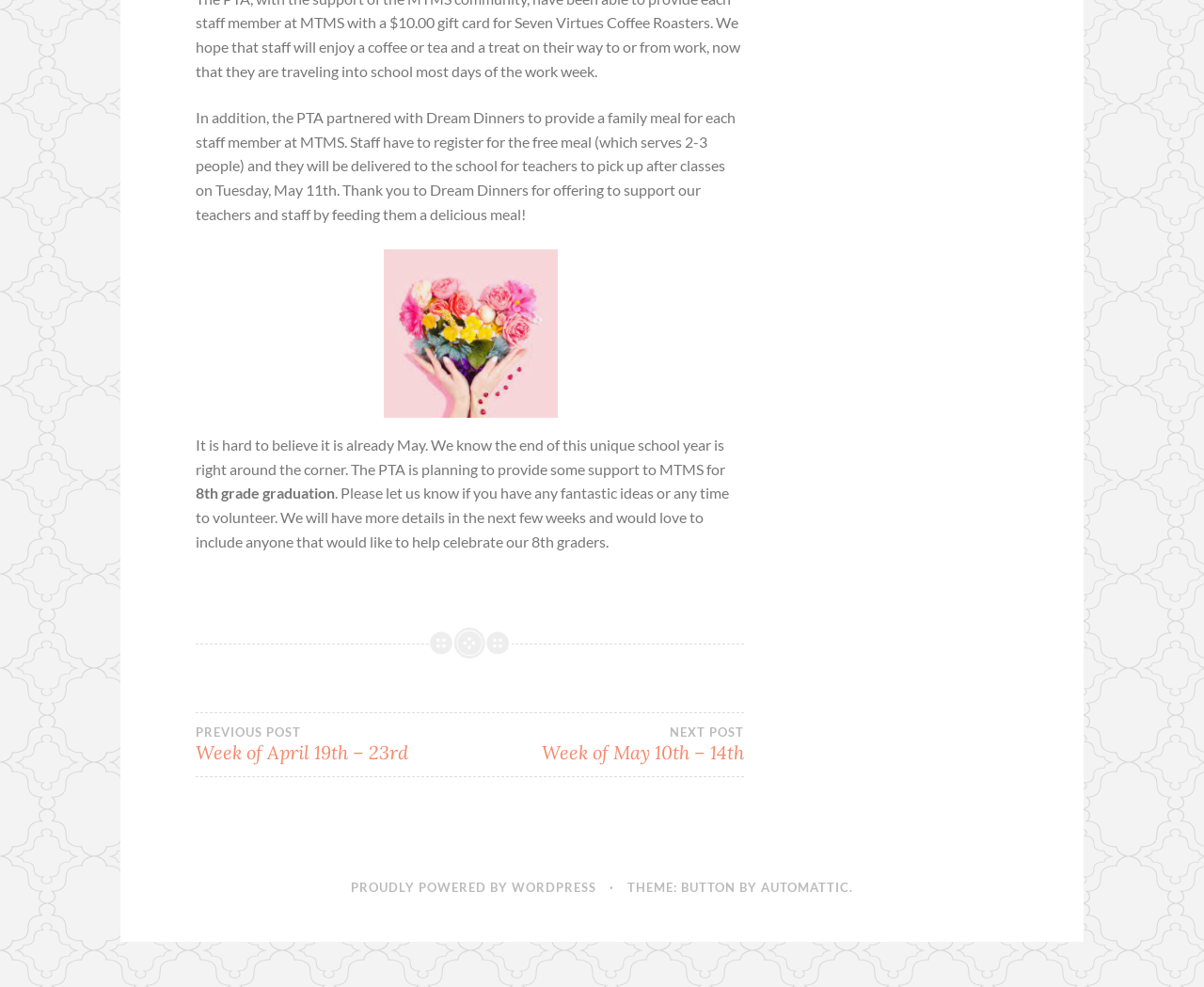Given the description of the UI element: "Automattic", predict the bounding box coordinates in the form of [left, top, right, bottom], with each value being a float between 0 and 1.

[0.632, 0.891, 0.705, 0.906]